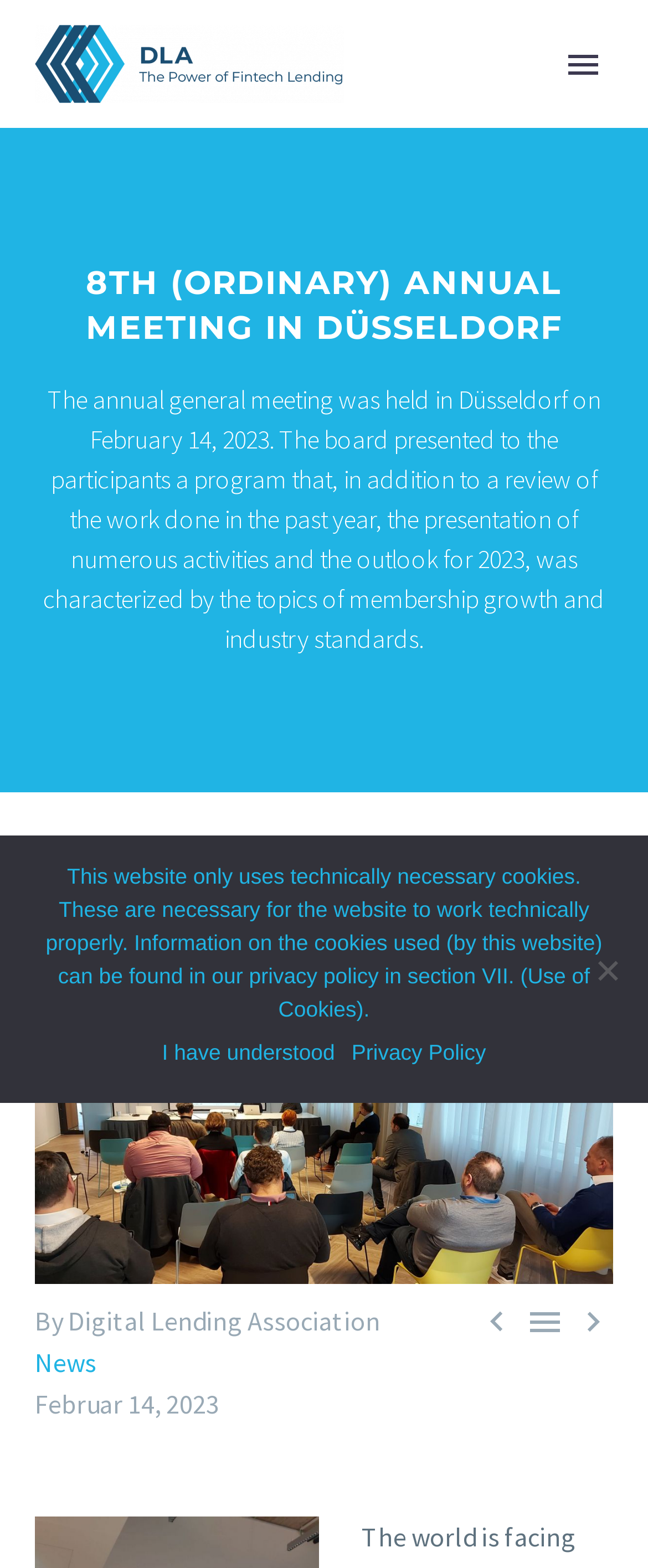Can you provide the bounding box coordinates for the element that should be clicked to implement the instruction: "Search for something"?

[0.133, 0.395, 0.867, 0.438]